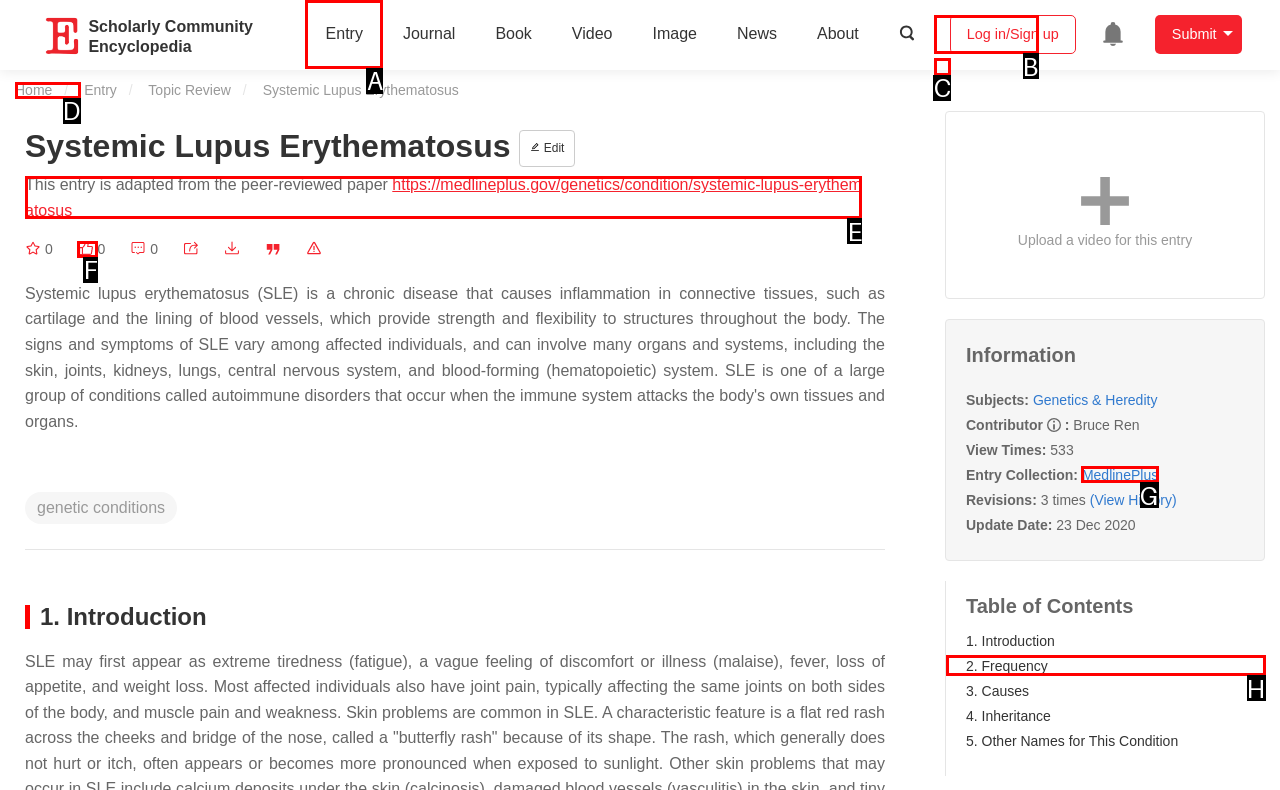Select the correct HTML element to complete the following task: Search for a term
Provide the letter of the choice directly from the given options.

B